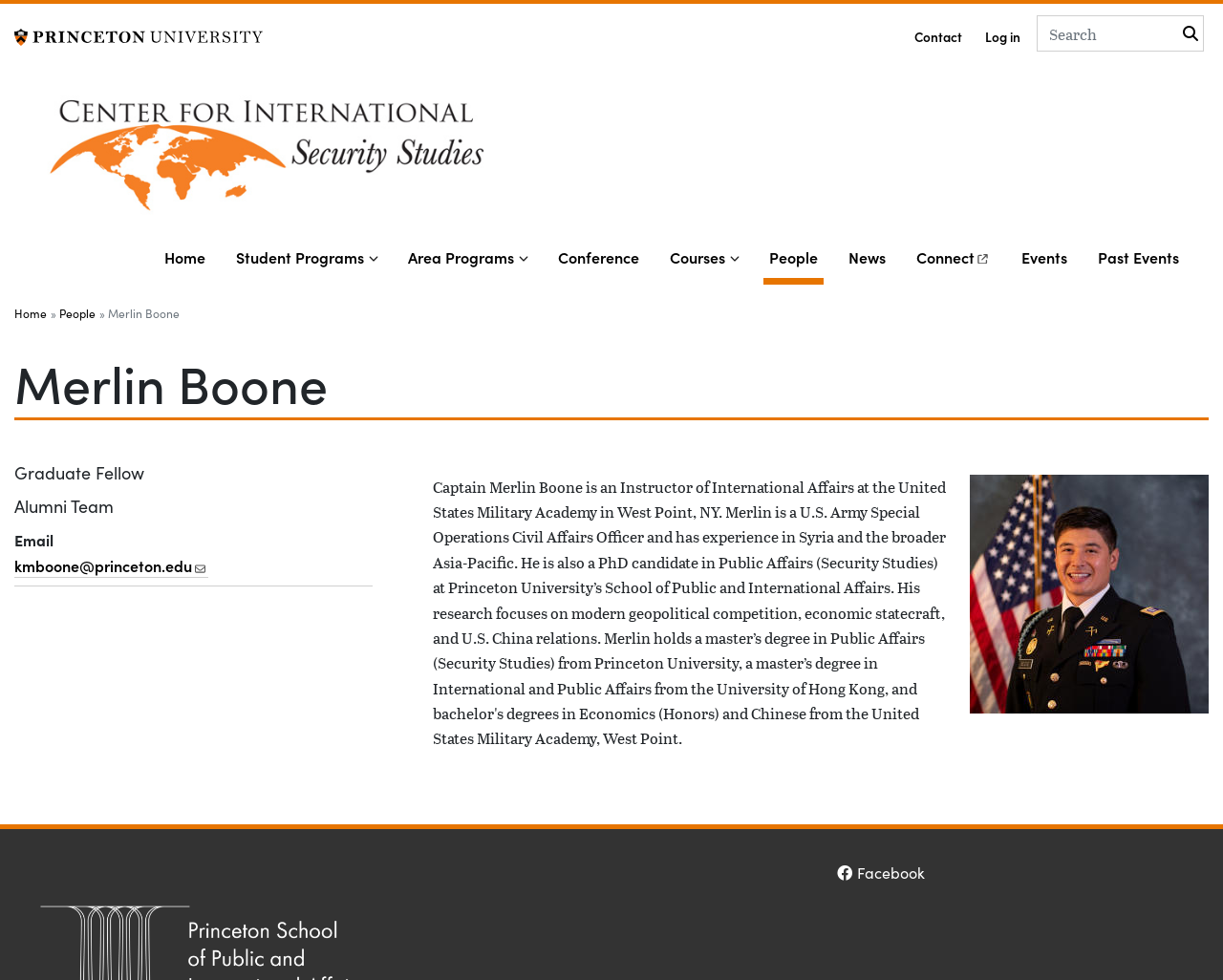What is the current section of the webpage? Analyze the screenshot and reply with just one word or a short phrase.

People